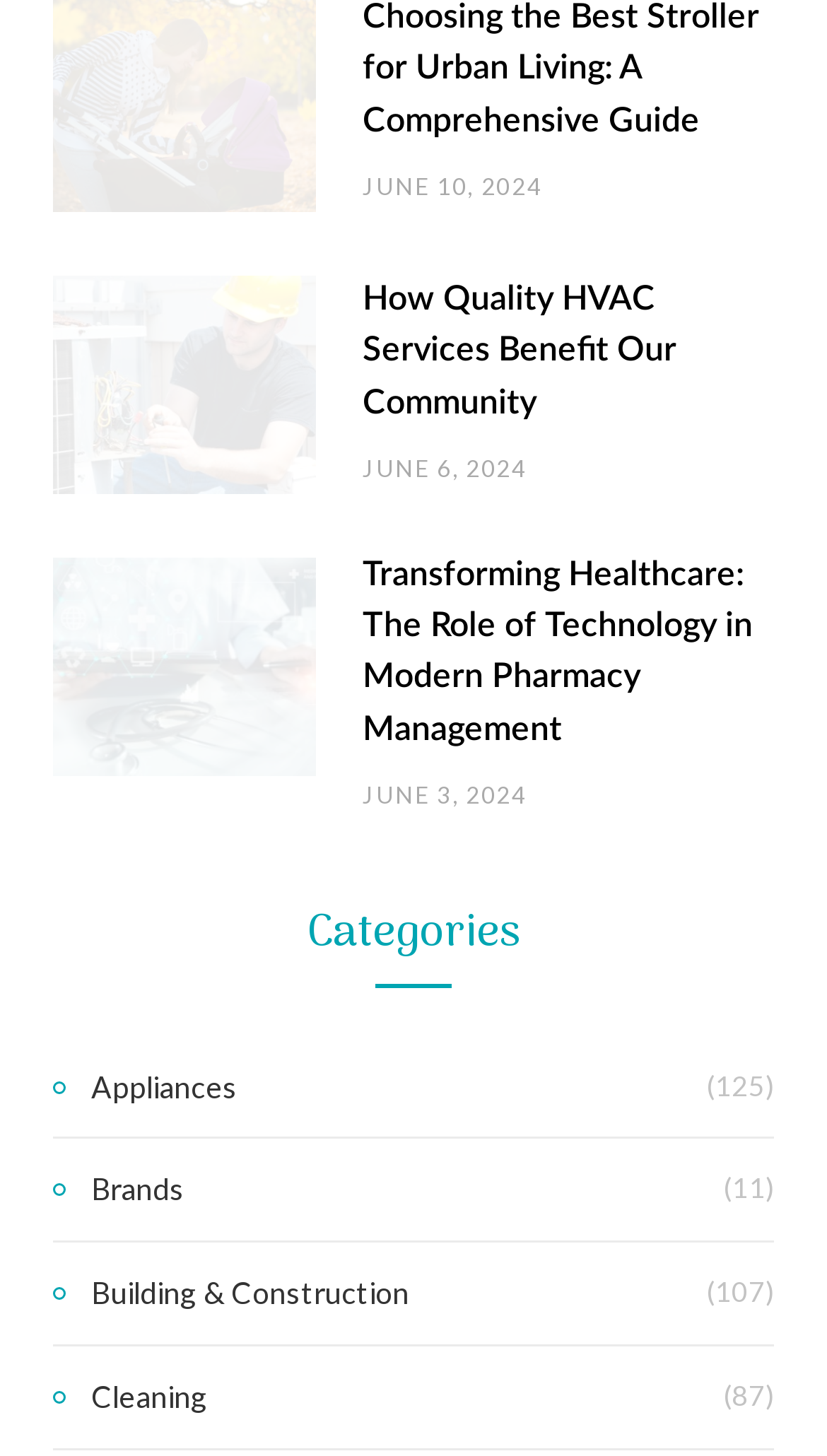Determine the bounding box coordinates of the element's region needed to click to follow the instruction: "Explore 'TOOL'". Provide these coordinates as four float numbers between 0 and 1, formatted as [left, top, right, bottom].

[0.453, 0.598, 0.547, 0.614]